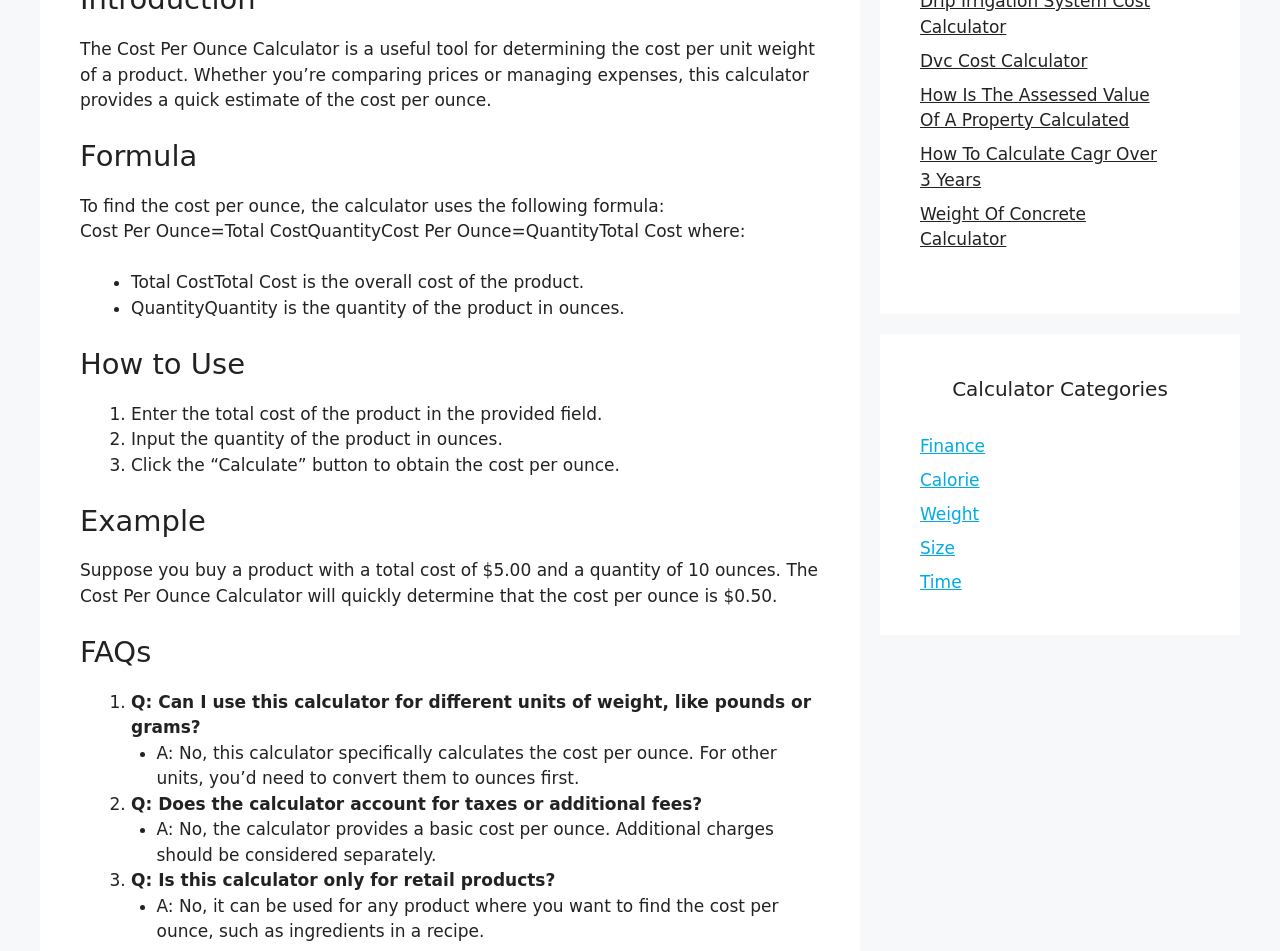Provide the bounding box coordinates for the UI element described in this sentence: "Non Renewal Iqama Professions 2024". The coordinates should be four float values between 0 and 1, i.e., [left, top, right, bottom].

None